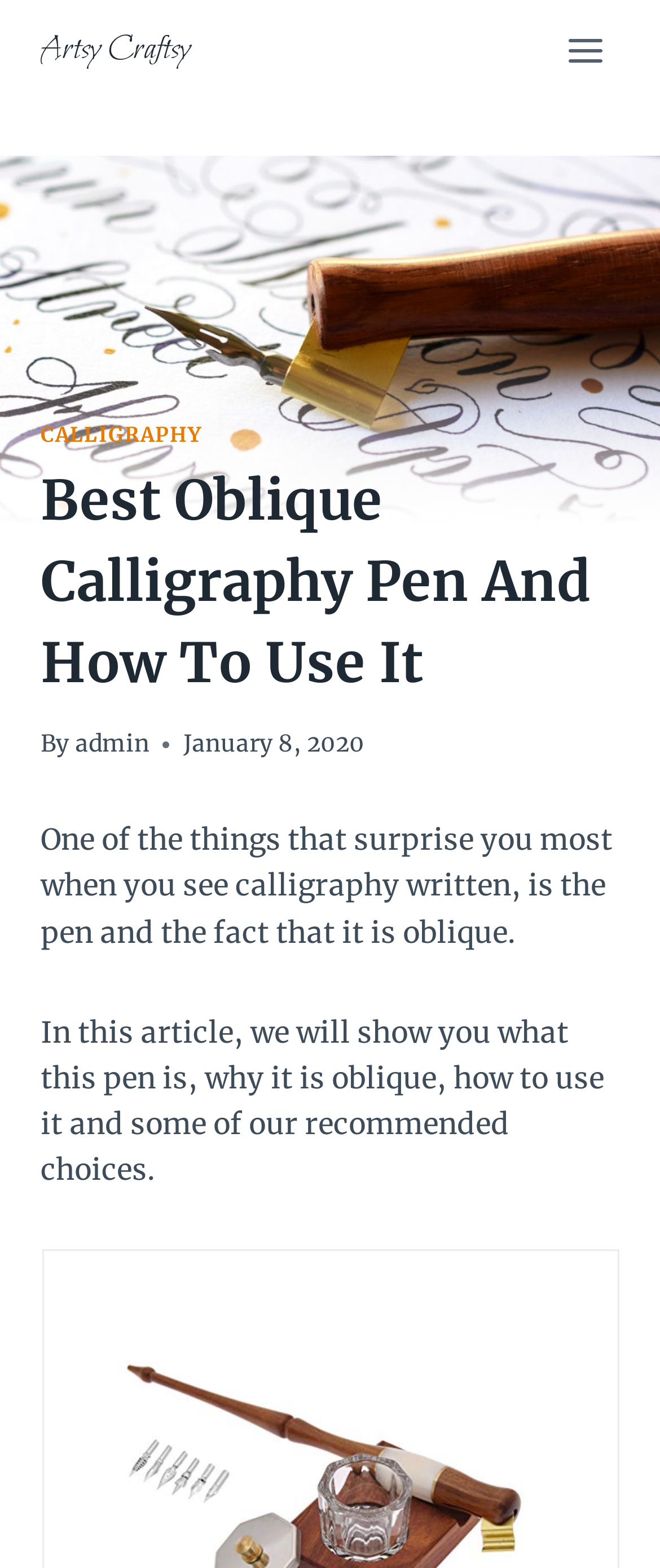What is the function of the 'Open menu' button?
Using the information presented in the image, please offer a detailed response to the question.

The function of the 'Open menu' button can be determined by looking at its properties, which indicate that it is expanded to false, suggesting that clicking this button will expand a menu.